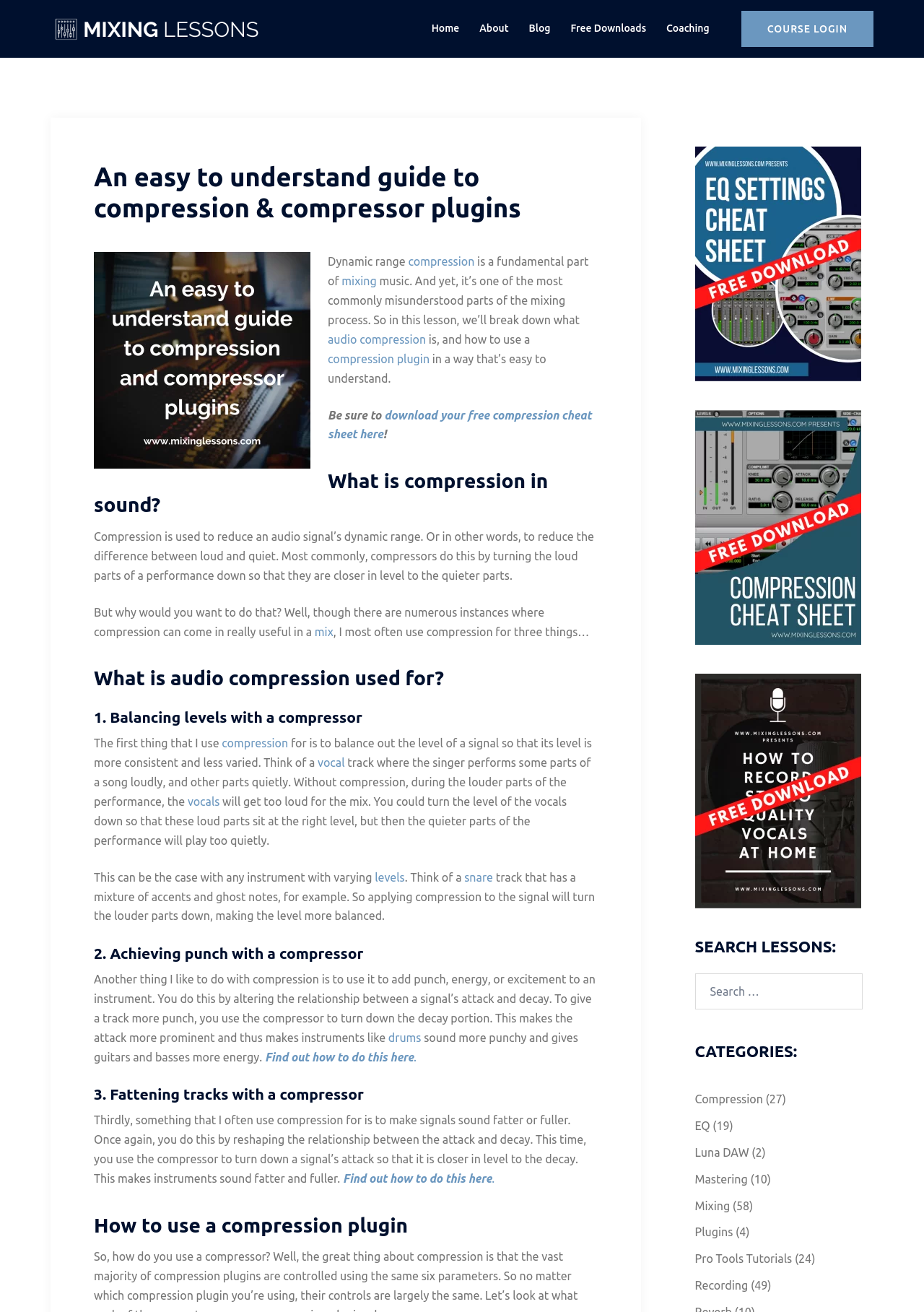Given the following UI element description: "Pro Tools Tutorials", find the bounding box coordinates in the webpage screenshot.

[0.752, 0.954, 0.857, 0.964]